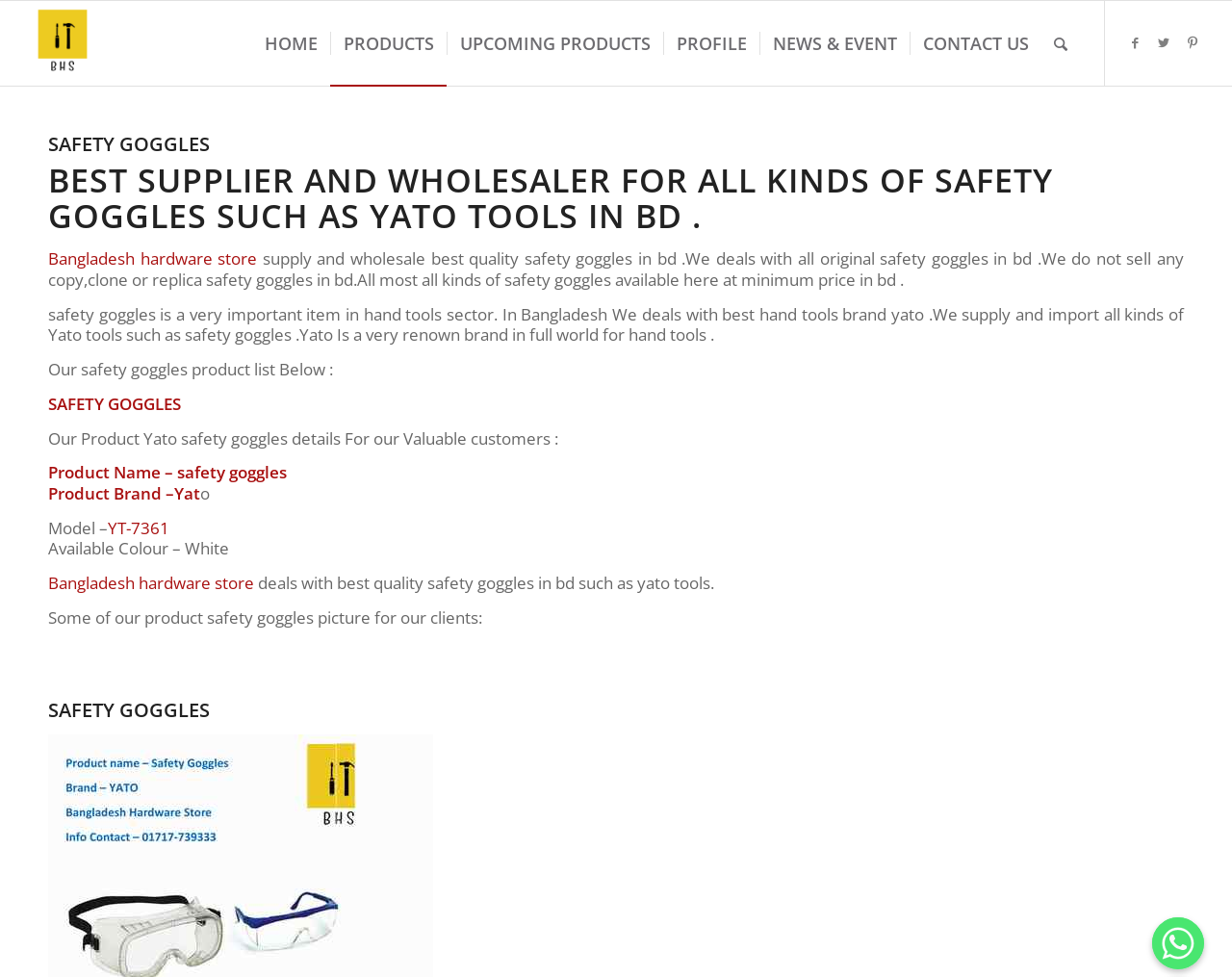What is the color of the available safety goggles?
From the image, respond using a single word or phrase.

White